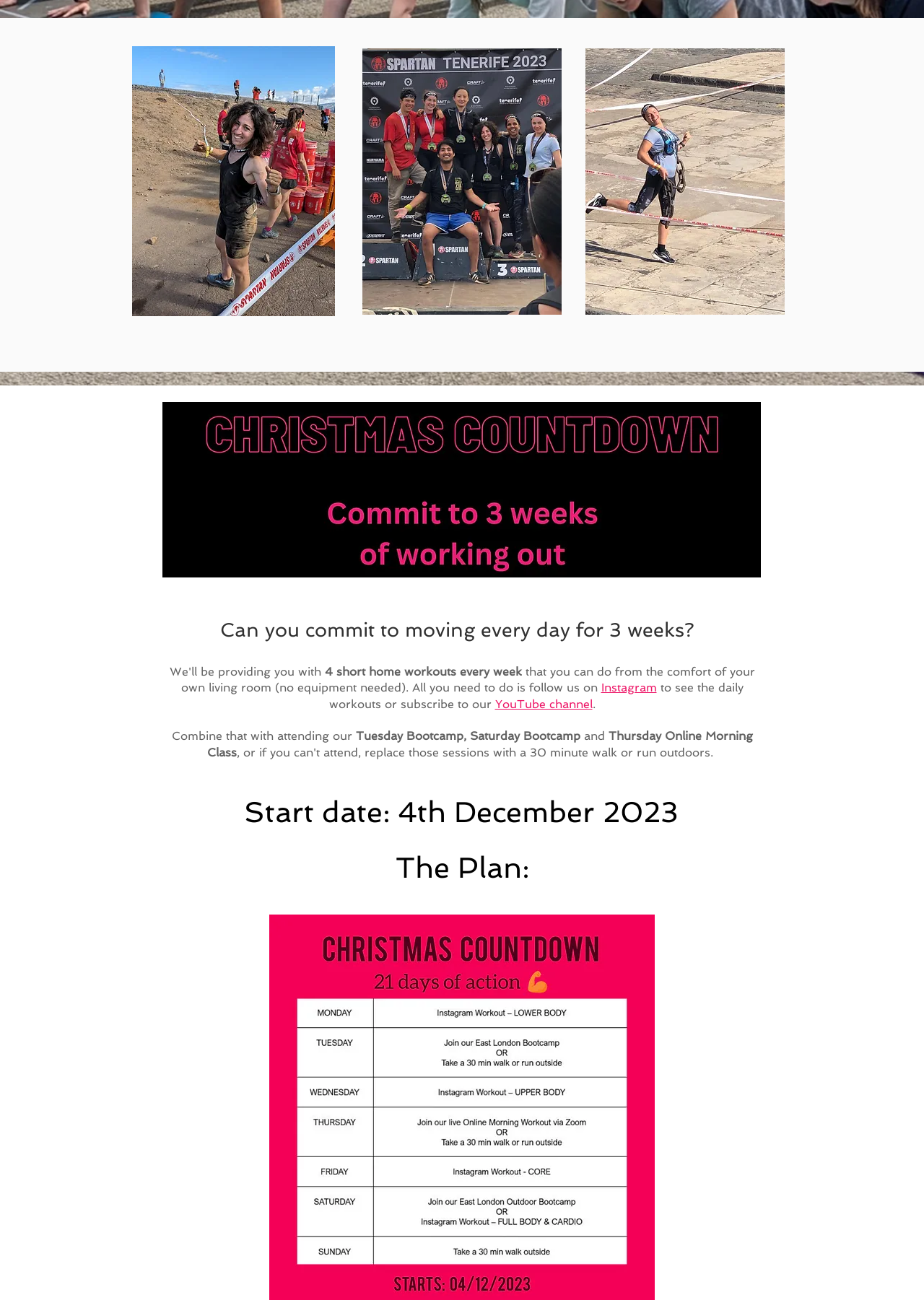Given the description of the UI element: "Instagram", predict the bounding box coordinates in the form of [left, top, right, bottom], with each value being a float between 0 and 1.

[0.65, 0.524, 0.711, 0.534]